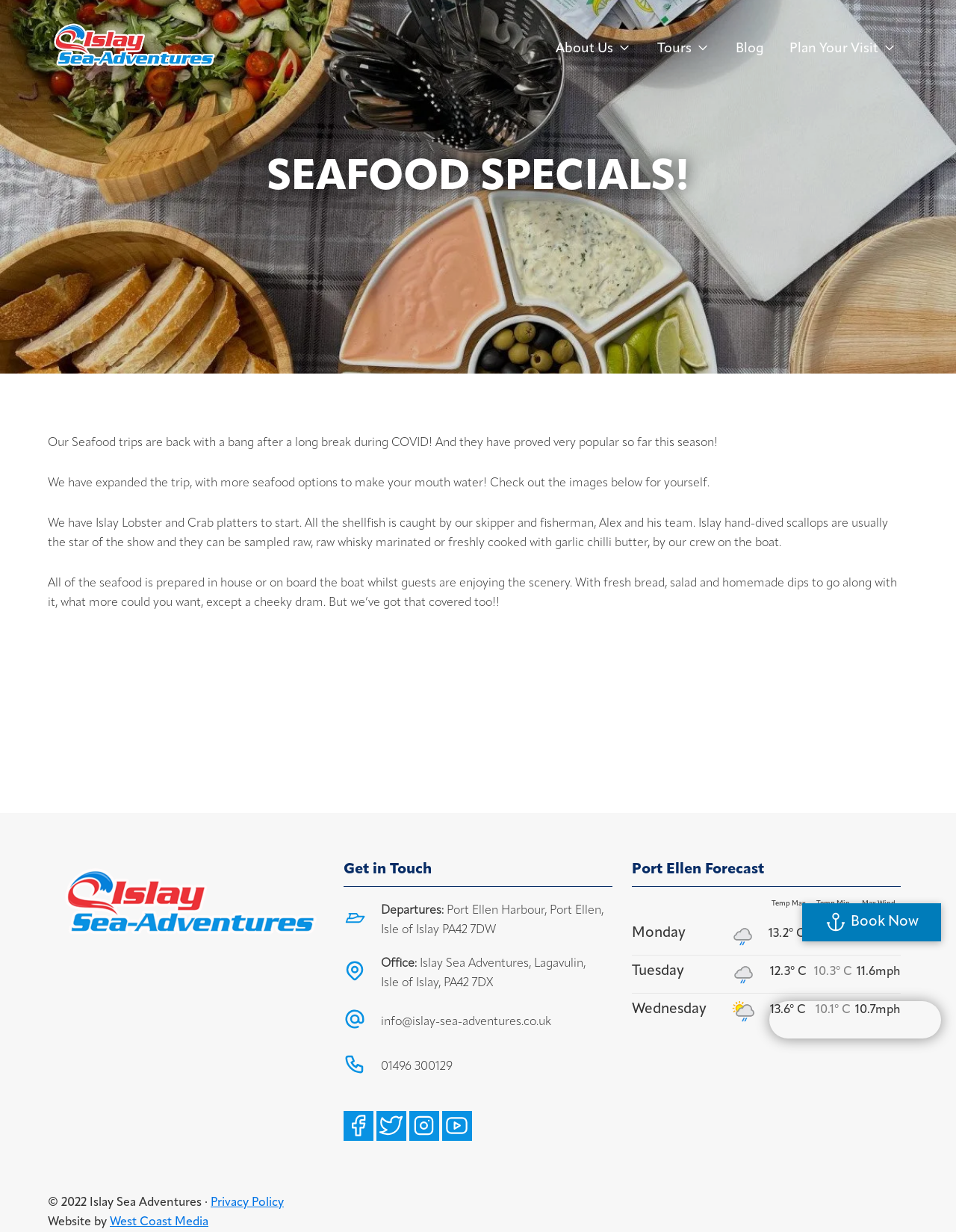What is the maximum wind speed forecasted for Monday?
Please provide a single word or phrase as the answer based on the screenshot.

14.5mph